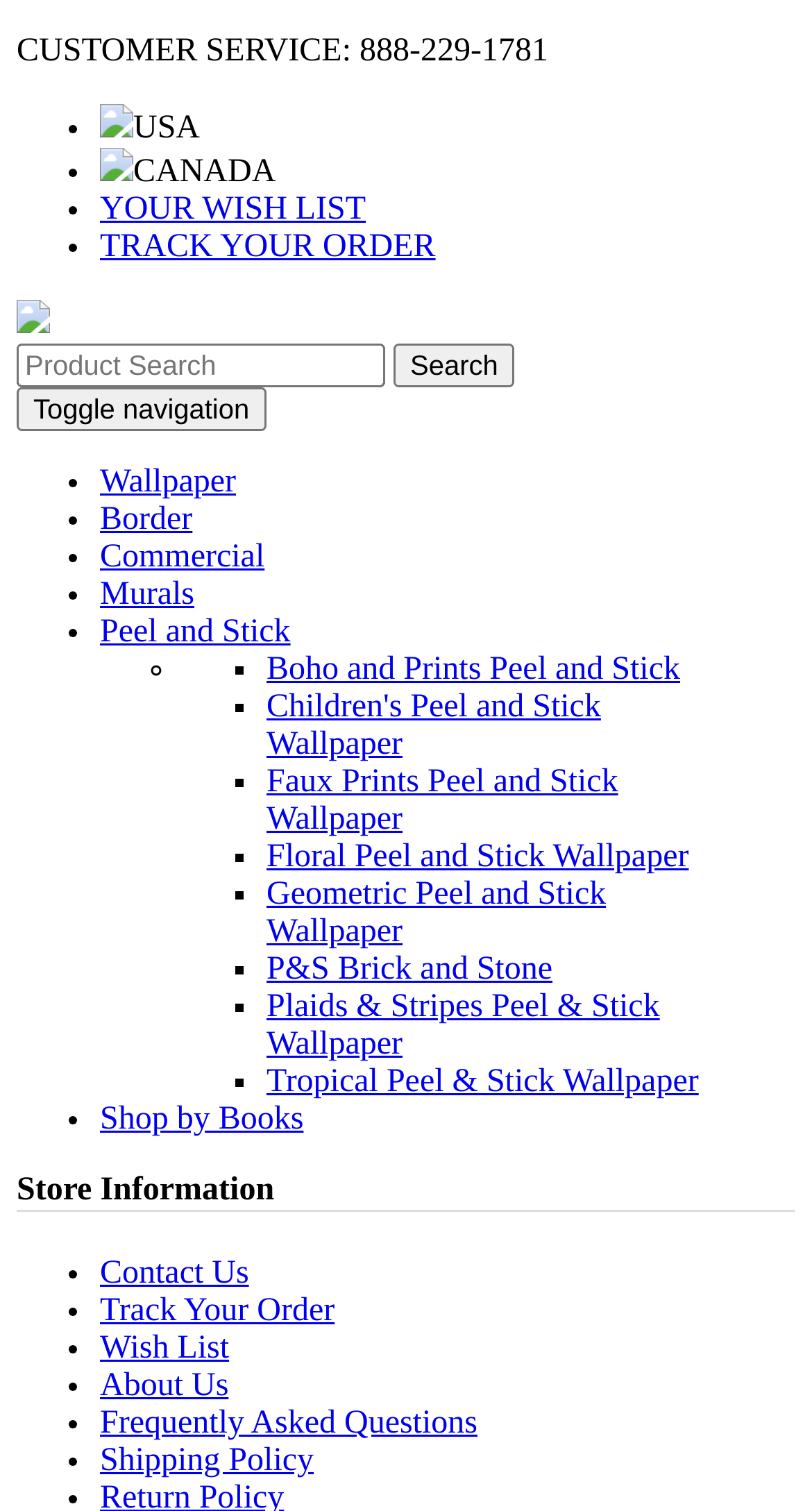Give a short answer using one word or phrase for the question:
How many links are there in the 'Store Information' section?

7